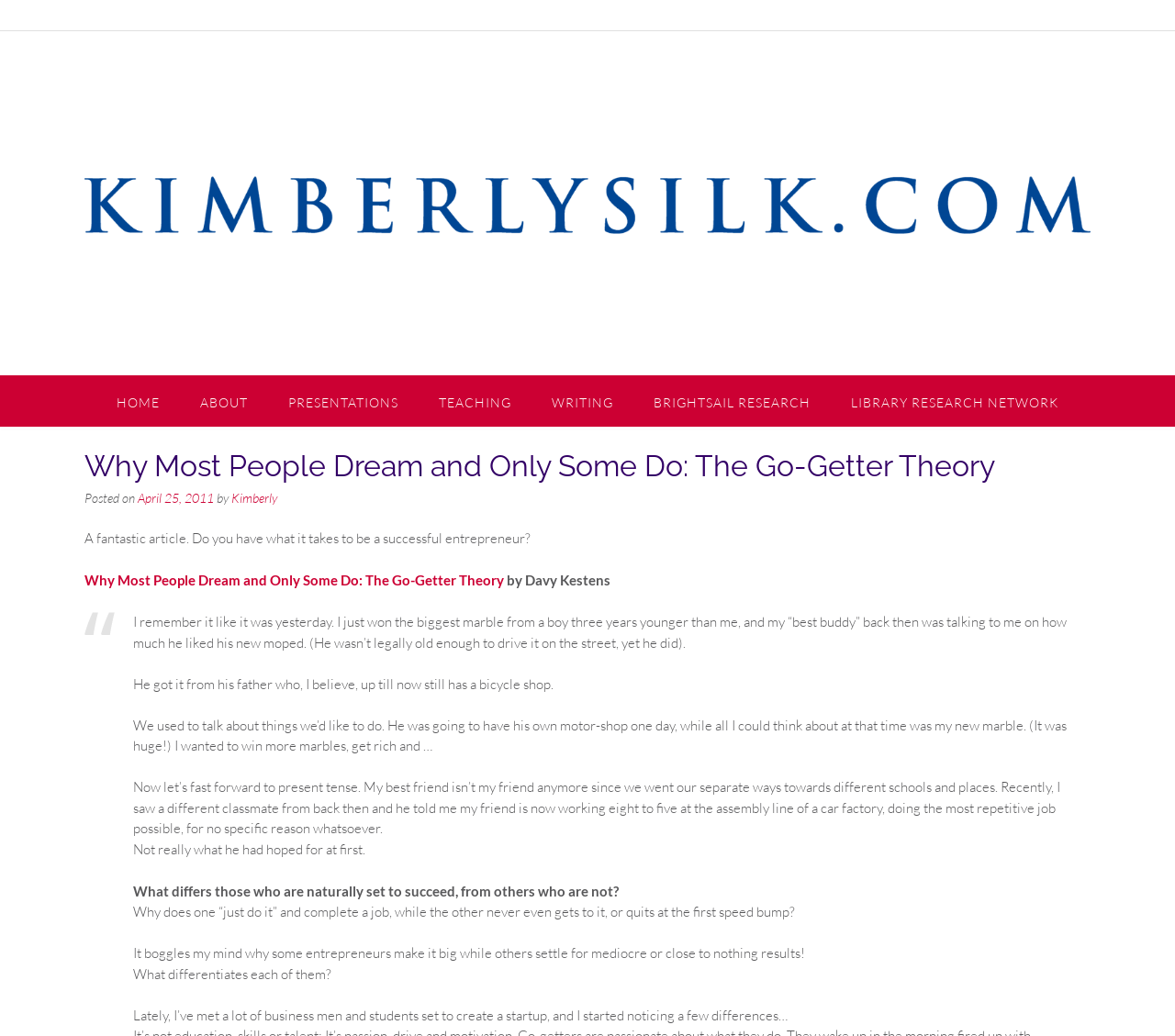Based on the element description, predict the bounding box coordinates (top-left x, top-left y, bottom-right x, bottom-right y) for the UI element in the screenshot: April 25, 2011April 25, 2011

[0.117, 0.473, 0.182, 0.488]